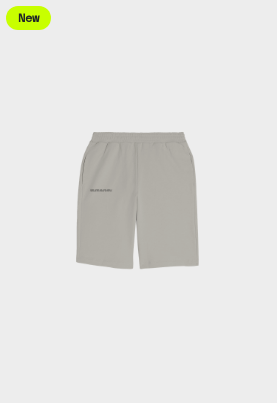Is the brand Pangaia committed to sustainability?
Could you give a comprehensive explanation in response to this question?

According to the caption, Pangaia is known for its commitment to sustainability, making this piece not just a fashionable choice but also an eco-friendly one.